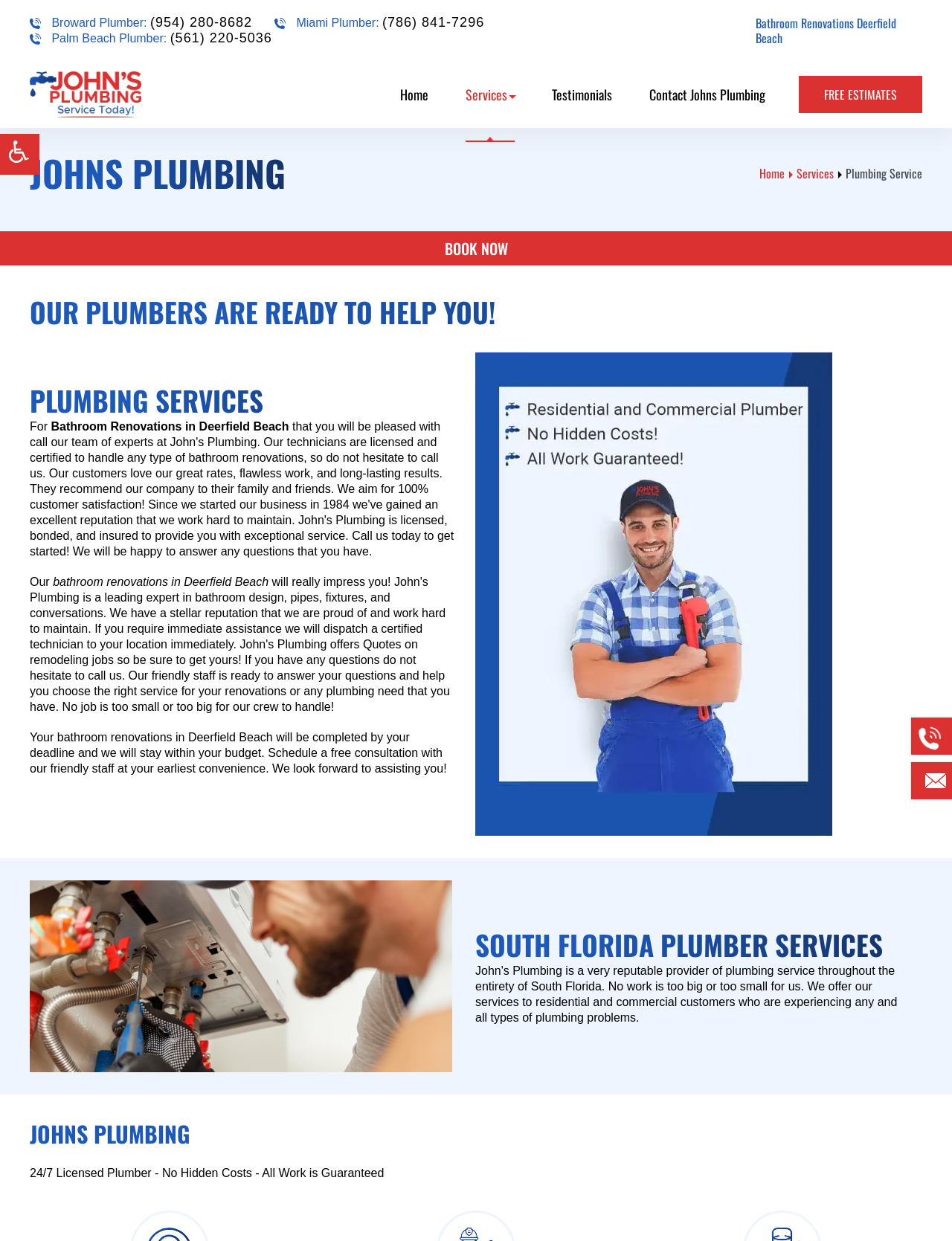Give a concise answer using only one word or phrase for this question:
What is the phone number for Broward Plumber?

(954) 280-8682